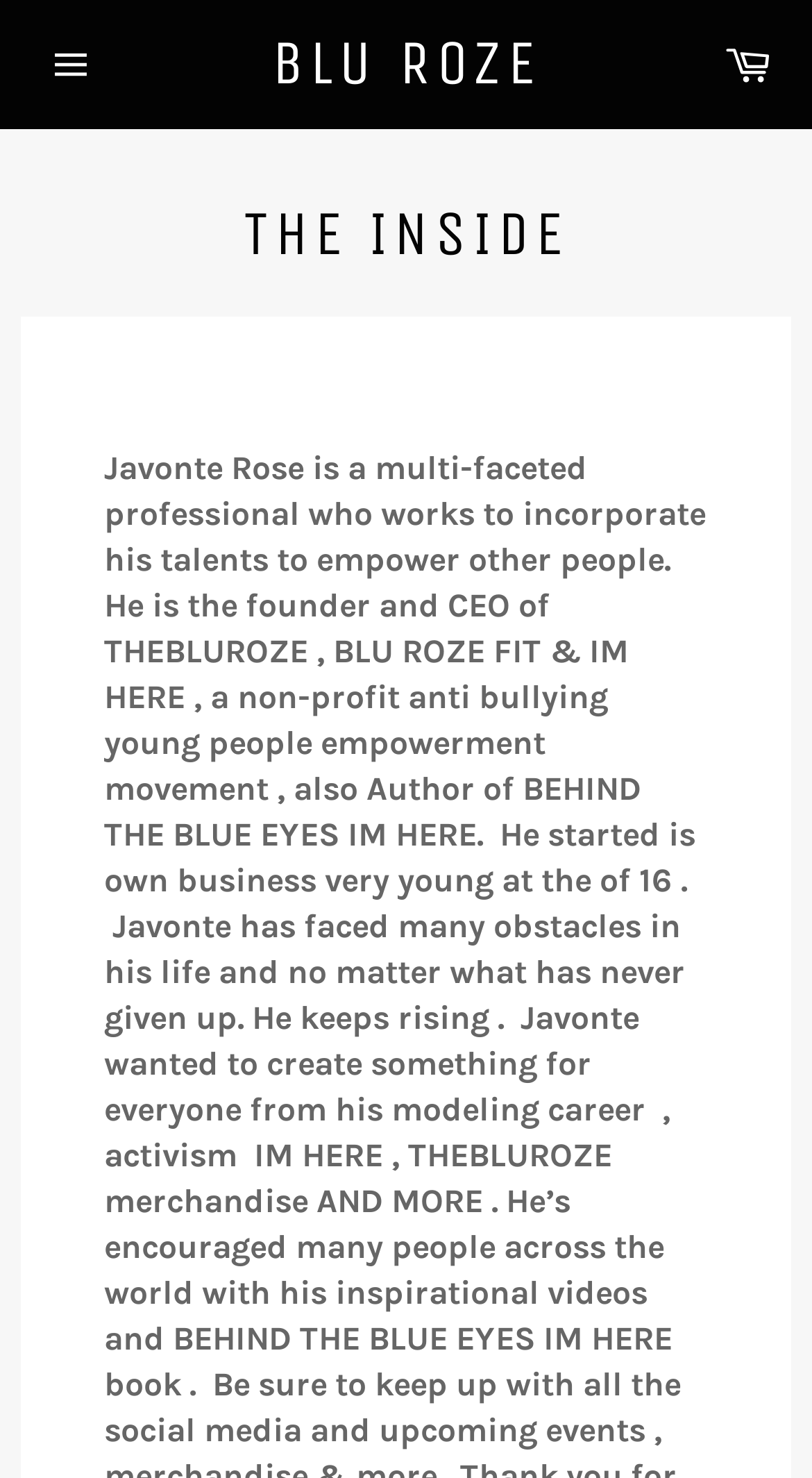What is the name of the company founded by Javonte Rose?
Please utilize the information in the image to give a detailed response to the question.

Based on the webpage content, Javonte Rose is the founder and CEO of THEBLUROZE, which is obtained from the StaticText element with bounding box coordinates [0.128, 0.303, 0.869, 0.95].